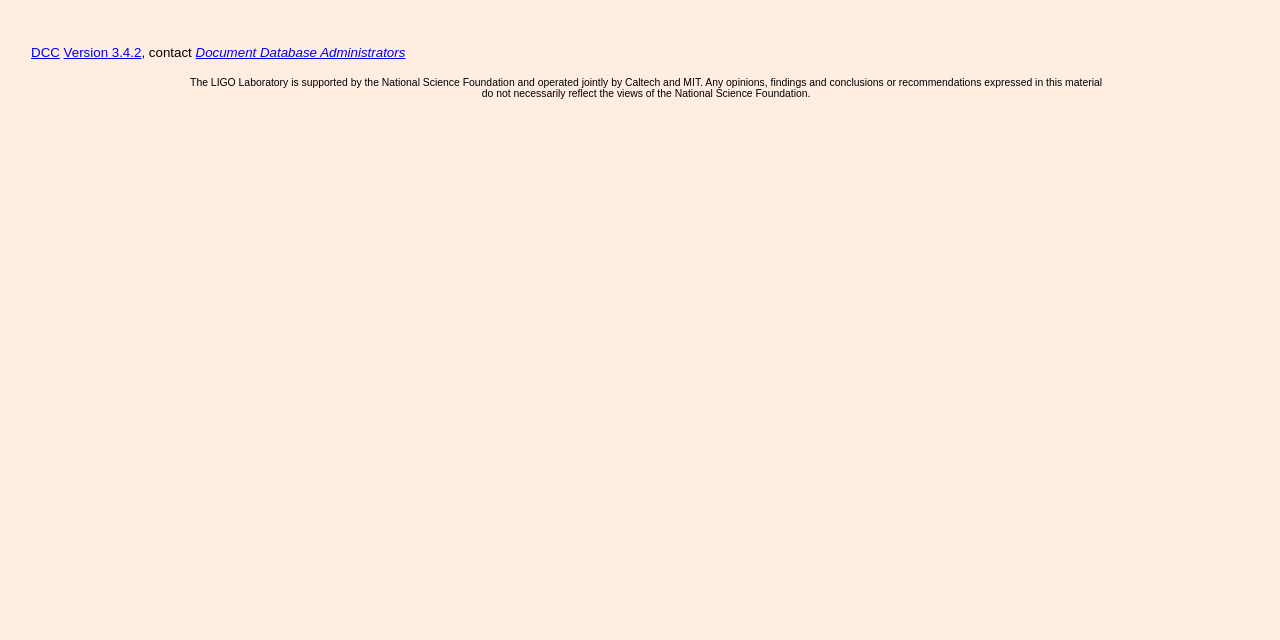Find the bounding box coordinates for the UI element that matches this description: "Version 3.4.2".

[0.05, 0.07, 0.11, 0.094]